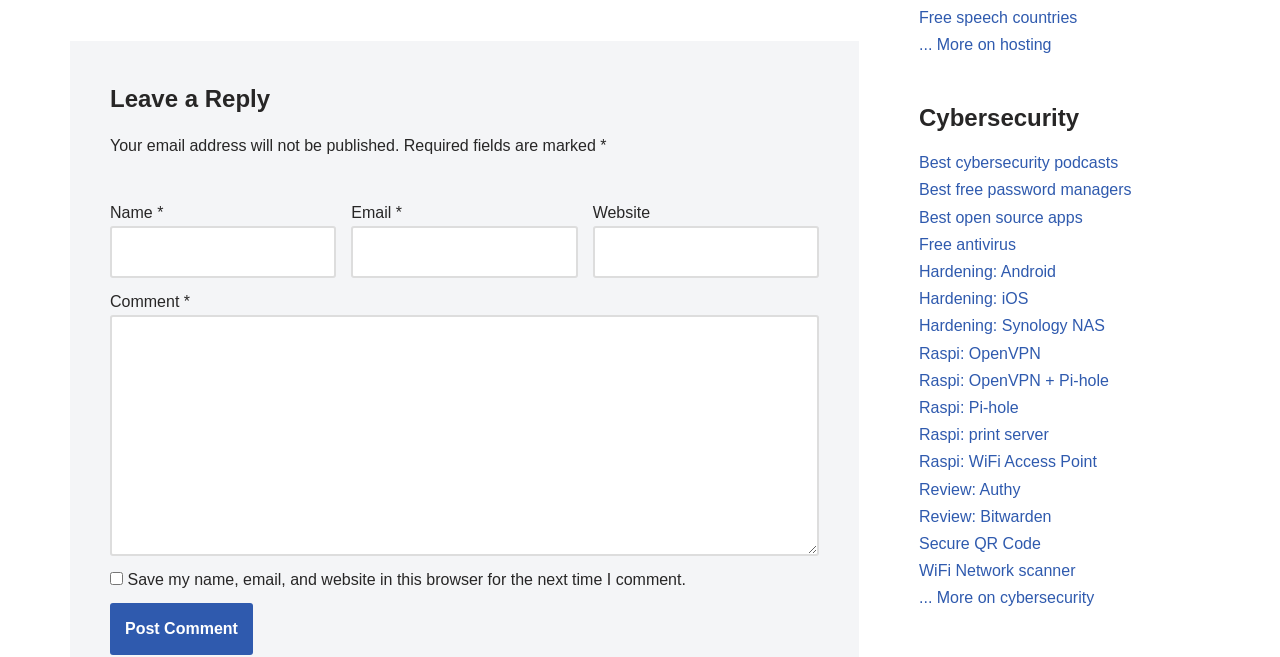Pinpoint the bounding box coordinates of the element that must be clicked to accomplish the following instruction: "Click the Post Comment button". The coordinates should be in the format of four float numbers between 0 and 1, i.e., [left, top, right, bottom].

[0.086, 0.918, 0.198, 0.997]